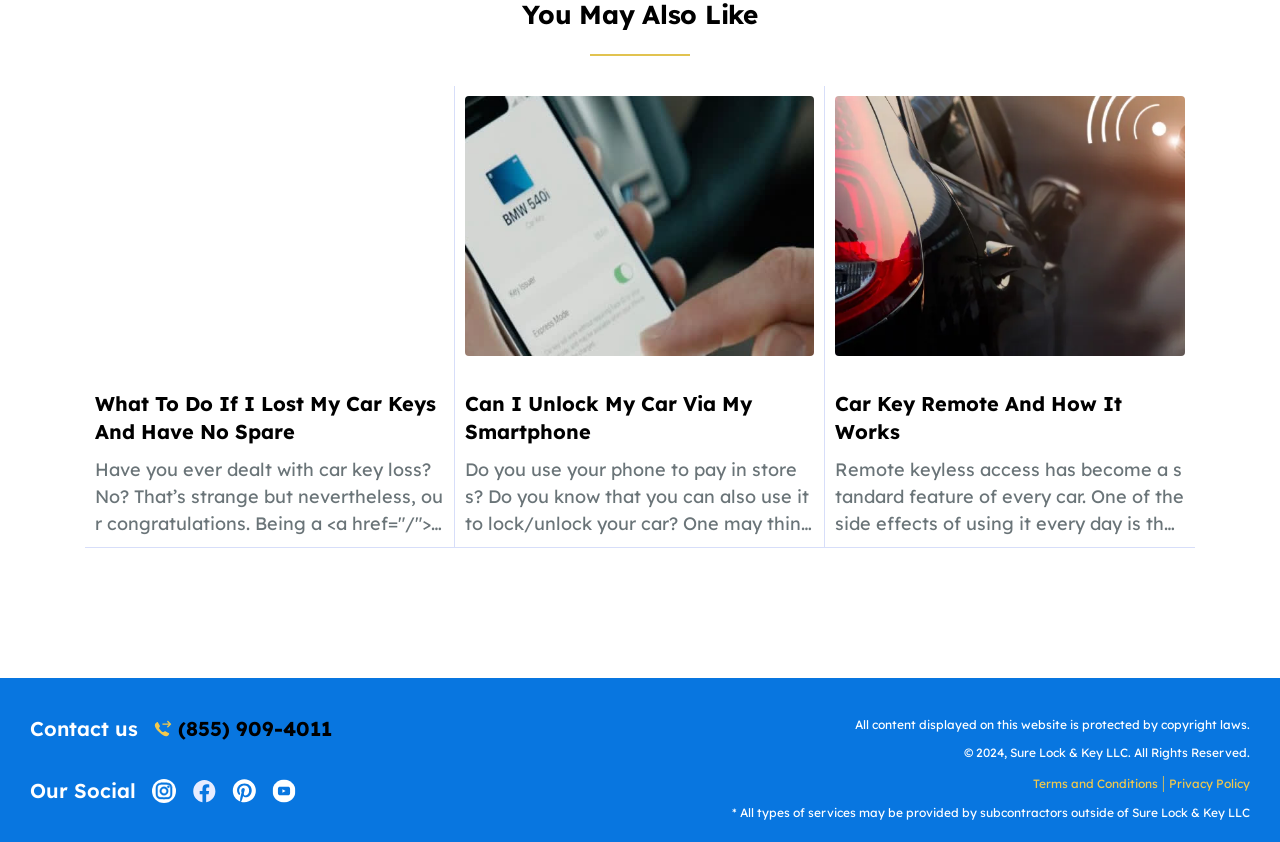Determine the coordinates of the bounding box that should be clicked to complete the instruction: "Visit the instagram page". The coordinates should be represented by four float numbers between 0 and 1: [left, top, right, bottom].

[0.119, 0.925, 0.138, 0.953]